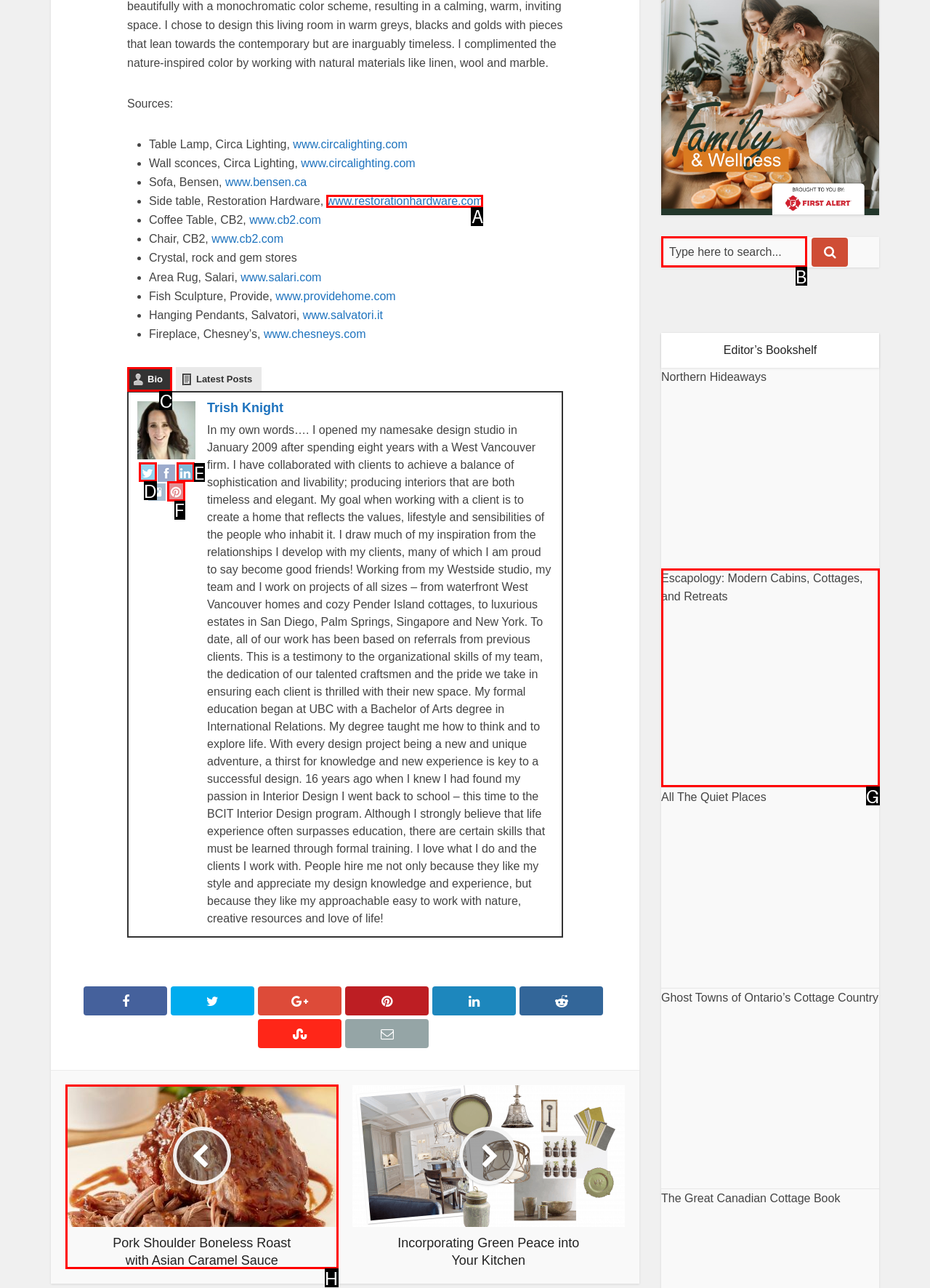To complete the task: Click on the link to Trish Knight's bio, select the appropriate UI element to click. Respond with the letter of the correct option from the given choices.

C